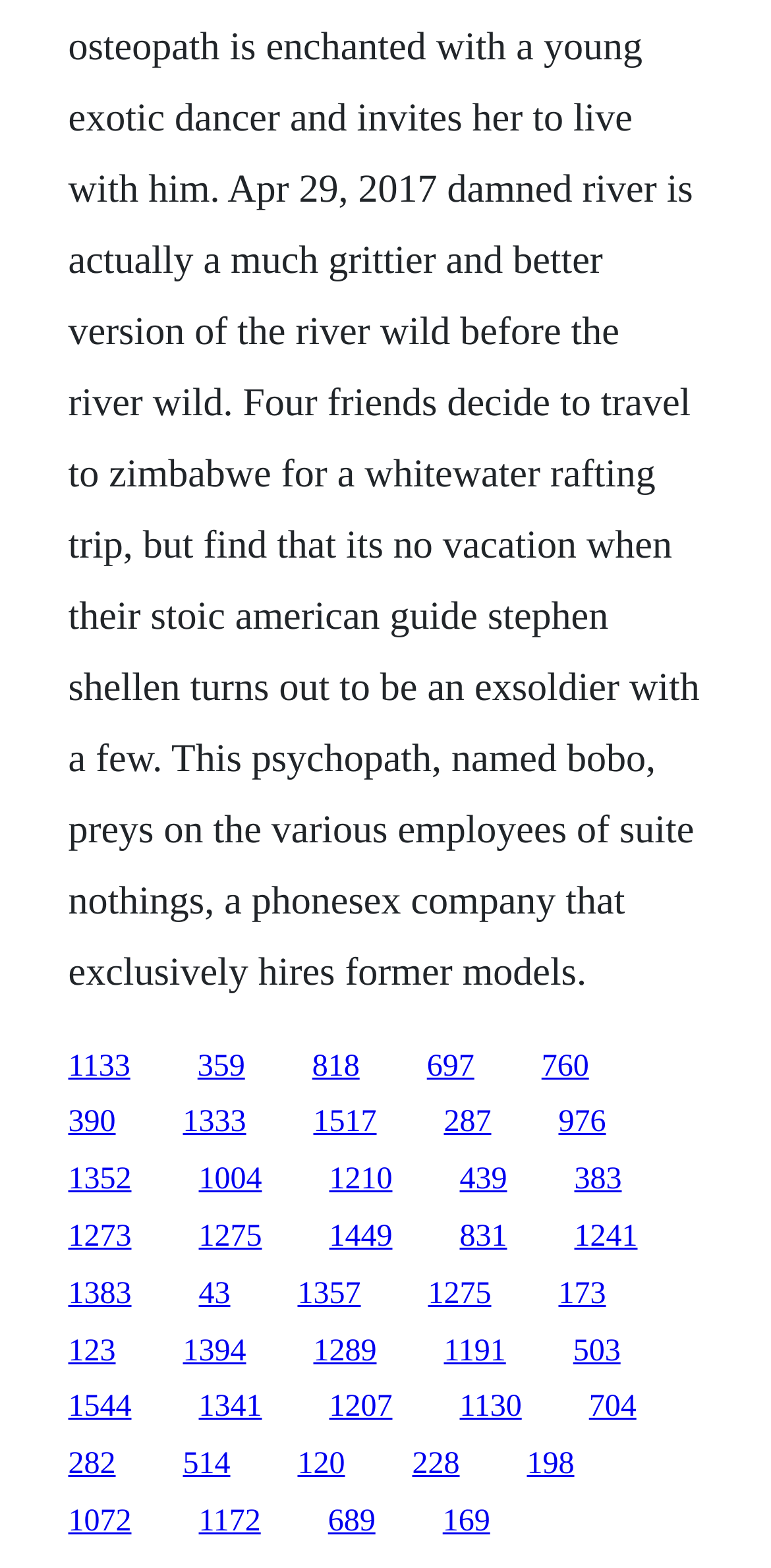Locate the bounding box coordinates of the clickable element to fulfill the following instruction: "click the ninth link". Provide the coordinates as four float numbers between 0 and 1 in the format [left, top, right, bottom].

[0.088, 0.705, 0.15, 0.727]